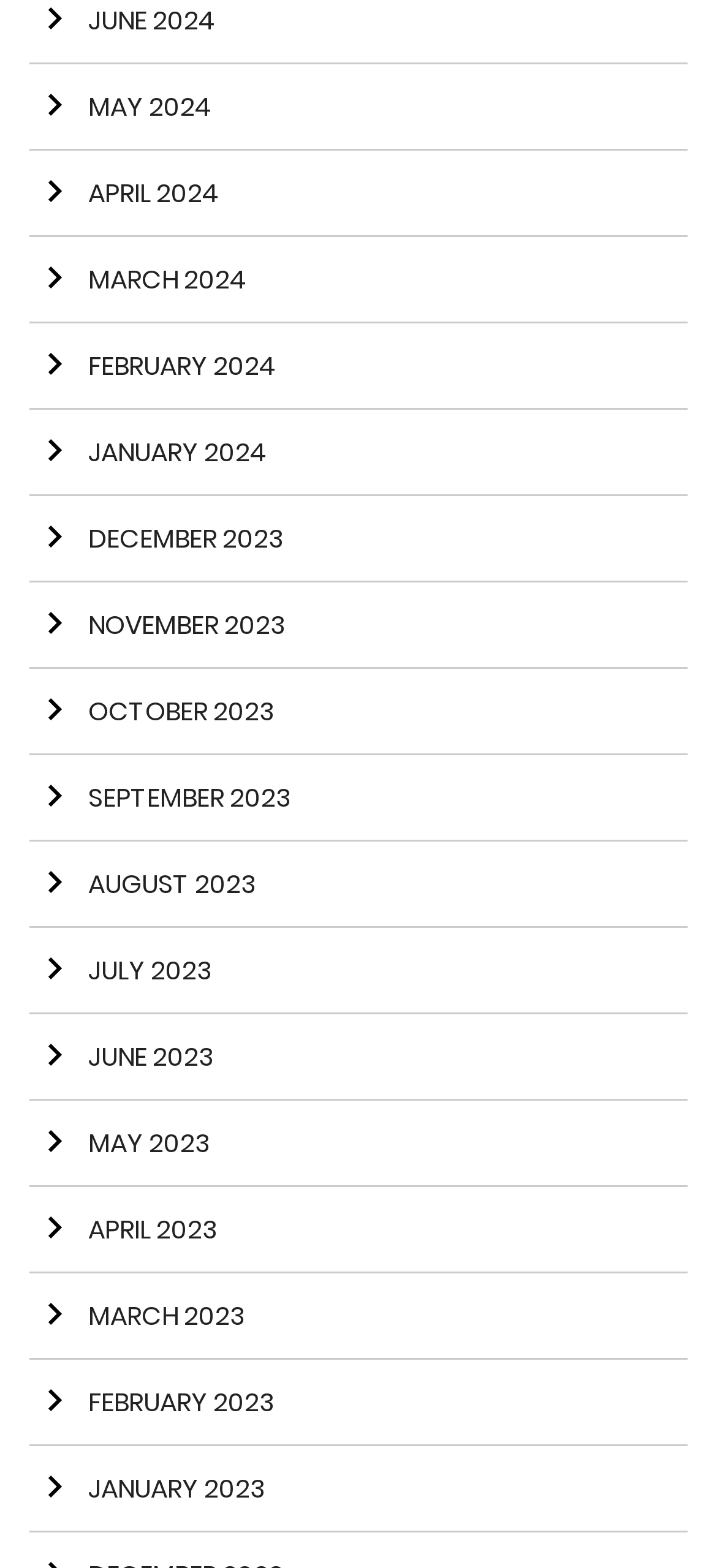Show the bounding box coordinates of the region that should be clicked to follow the instruction: "View APRIL 2024."

[0.041, 0.097, 0.959, 0.152]